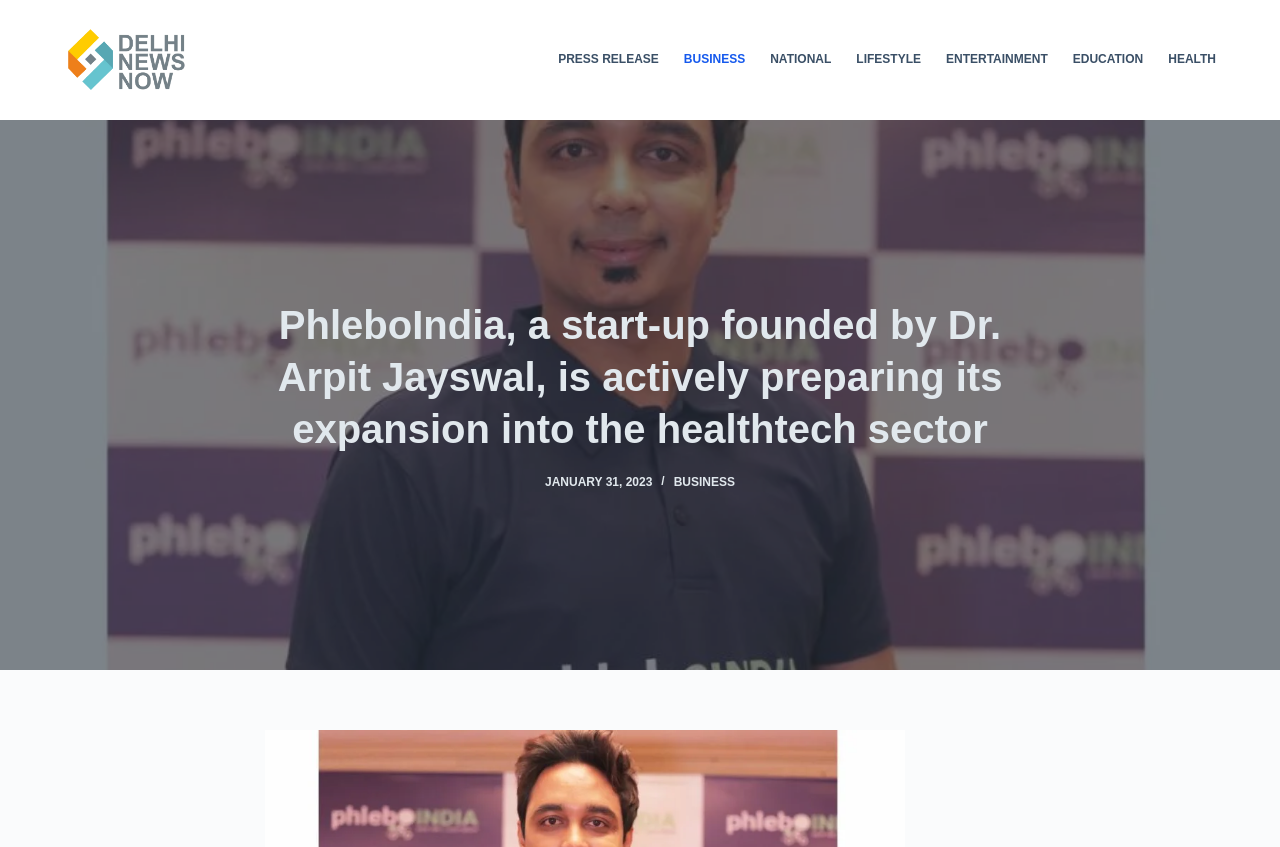Review the image closely and give a comprehensive answer to the question: What is the name of the startup mentioned?

The name of the startup mentioned is PhleboIndia, which is founded by Dr. Arpit Jayswal and is actively preparing its expansion into the healthtech sector.